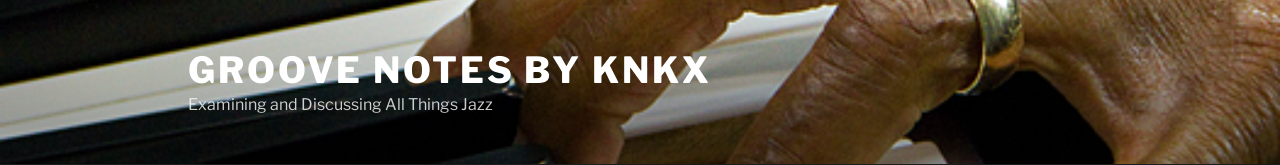Give a thorough explanation of the elements present in the image.

The image features a close-up of a hand delicately interacting with a piano, showcasing the artistry involved in playing jazz music. Beneath the visual, the title "Groove Notes by KNKX" is prominently displayed, highlighting the focus on jazz while underscoring the platform's dedication to examining and discussing all things related to this genre. The text serves to draw viewers into the rich world of jazz, suggesting insightful commentary and explorations of musical nuances in the accompanying content.